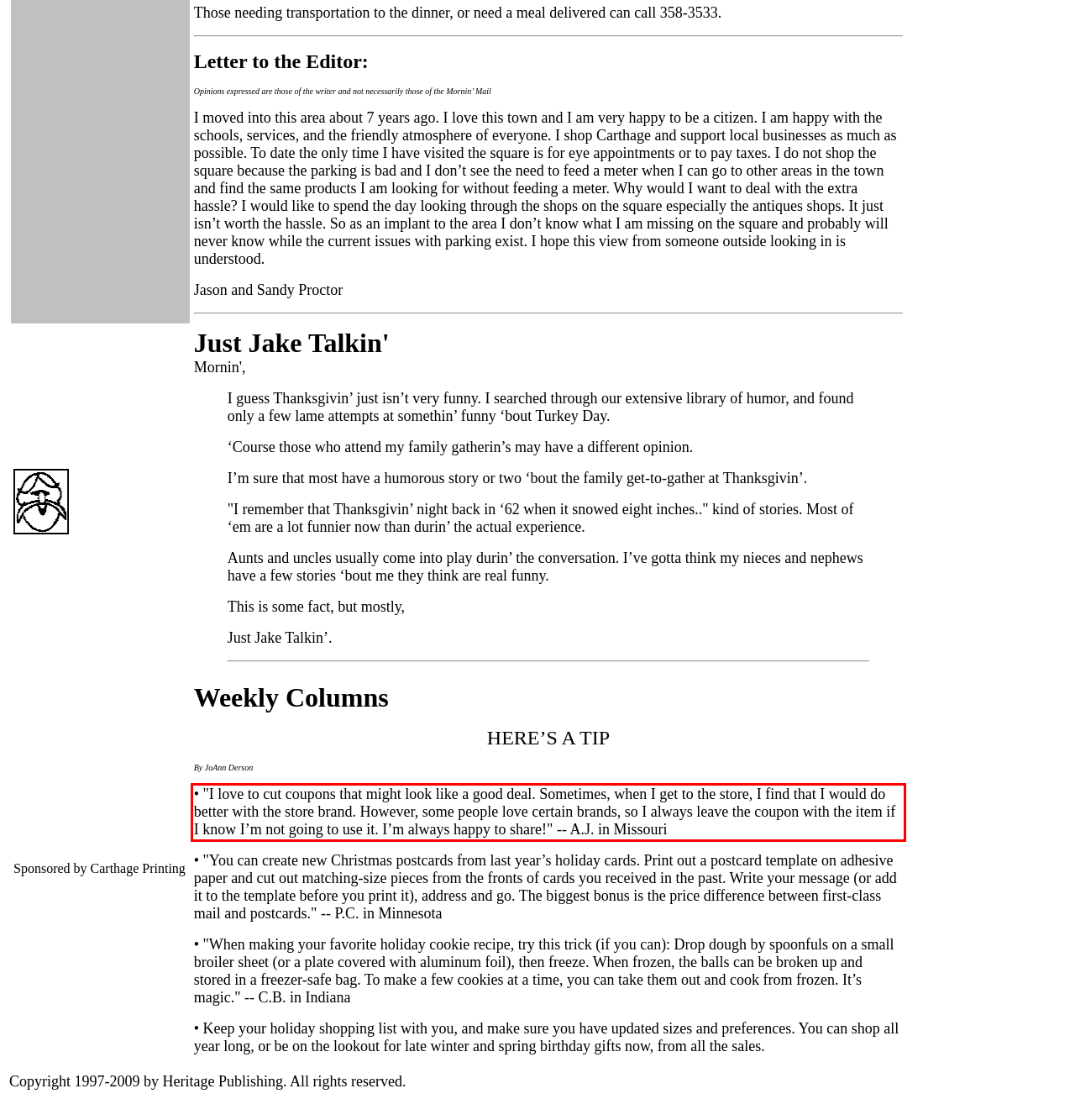You are provided with a webpage screenshot that includes a red rectangle bounding box. Extract the text content from within the bounding box using OCR.

• "I love to cut coupons that might look like a good deal. Sometimes, when I get to the store, I find that I would do better with the store brand. However, some people love certain brands, so I always leave the coupon with the item if I know I’m not going to use it. I’m always happy to share!" -- A.J. in Missouri